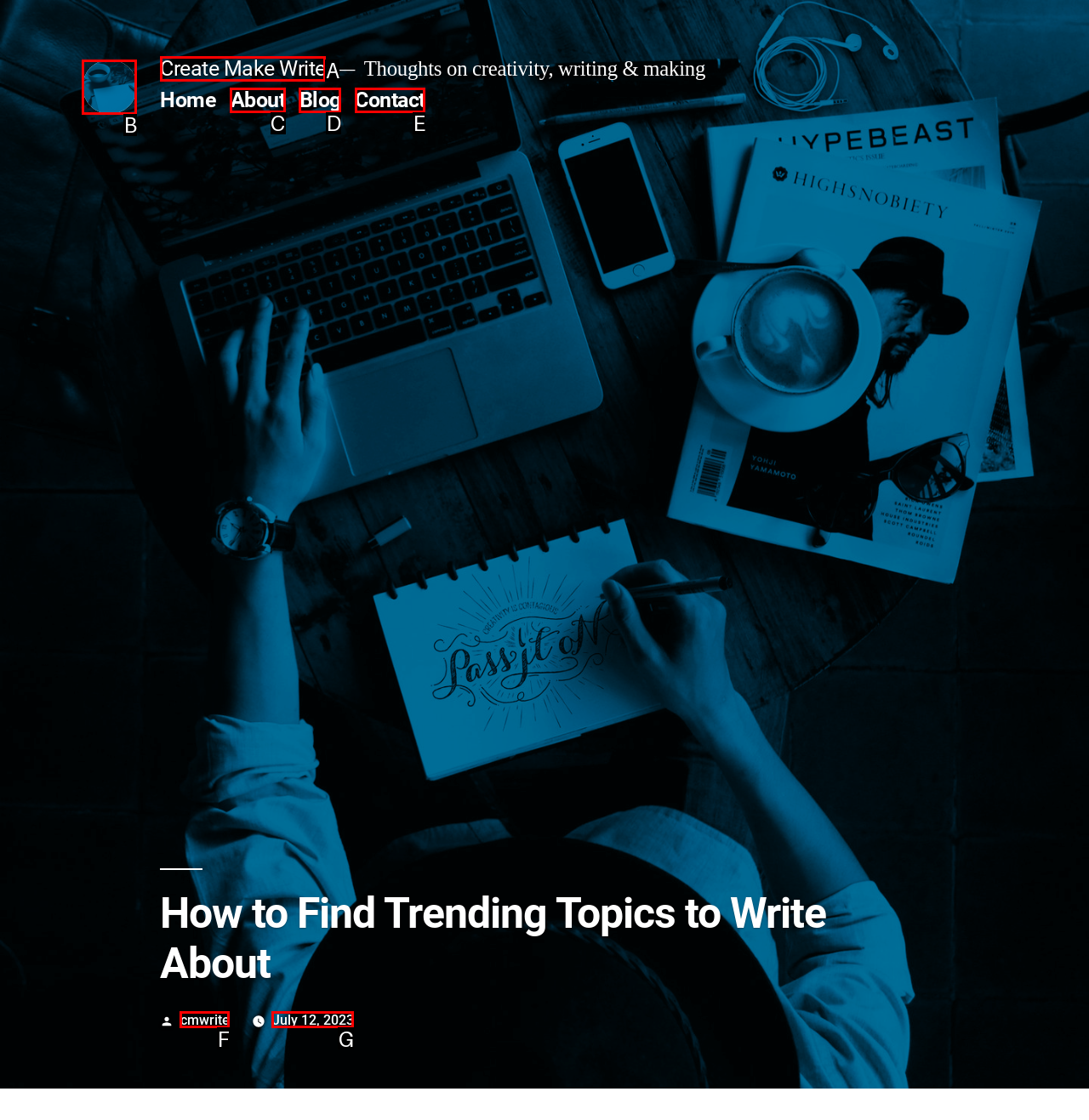Choose the option that aligns with the description: Create Make Write
Respond with the letter of the chosen option directly.

A